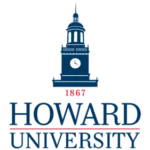What does the clock tower on the logo represent?
Refer to the screenshot and answer in one word or phrase.

The institution